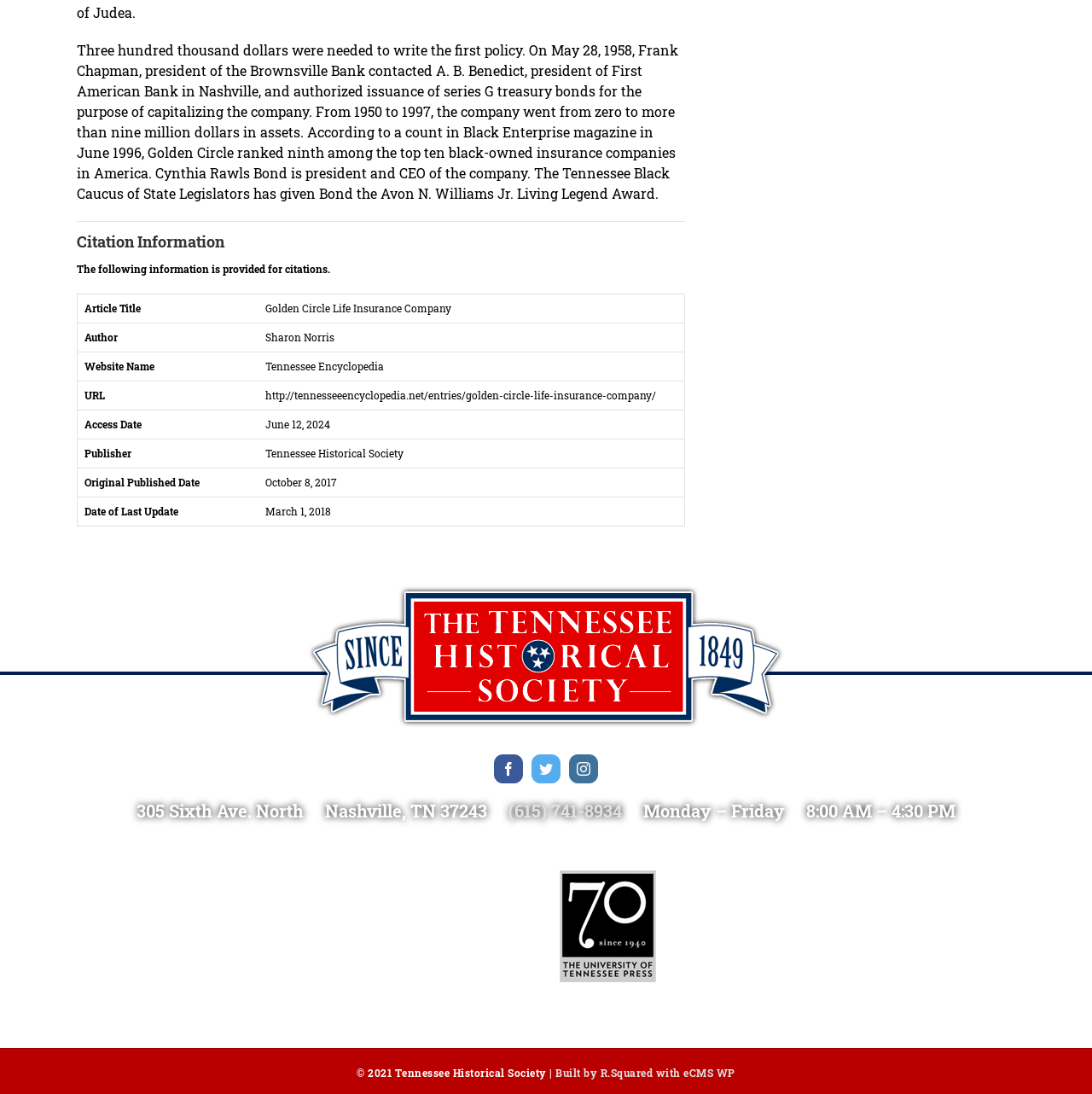Using the description "aria-label="facebook"", predict the bounding box of the relevant HTML element.

[0.452, 0.689, 0.479, 0.716]